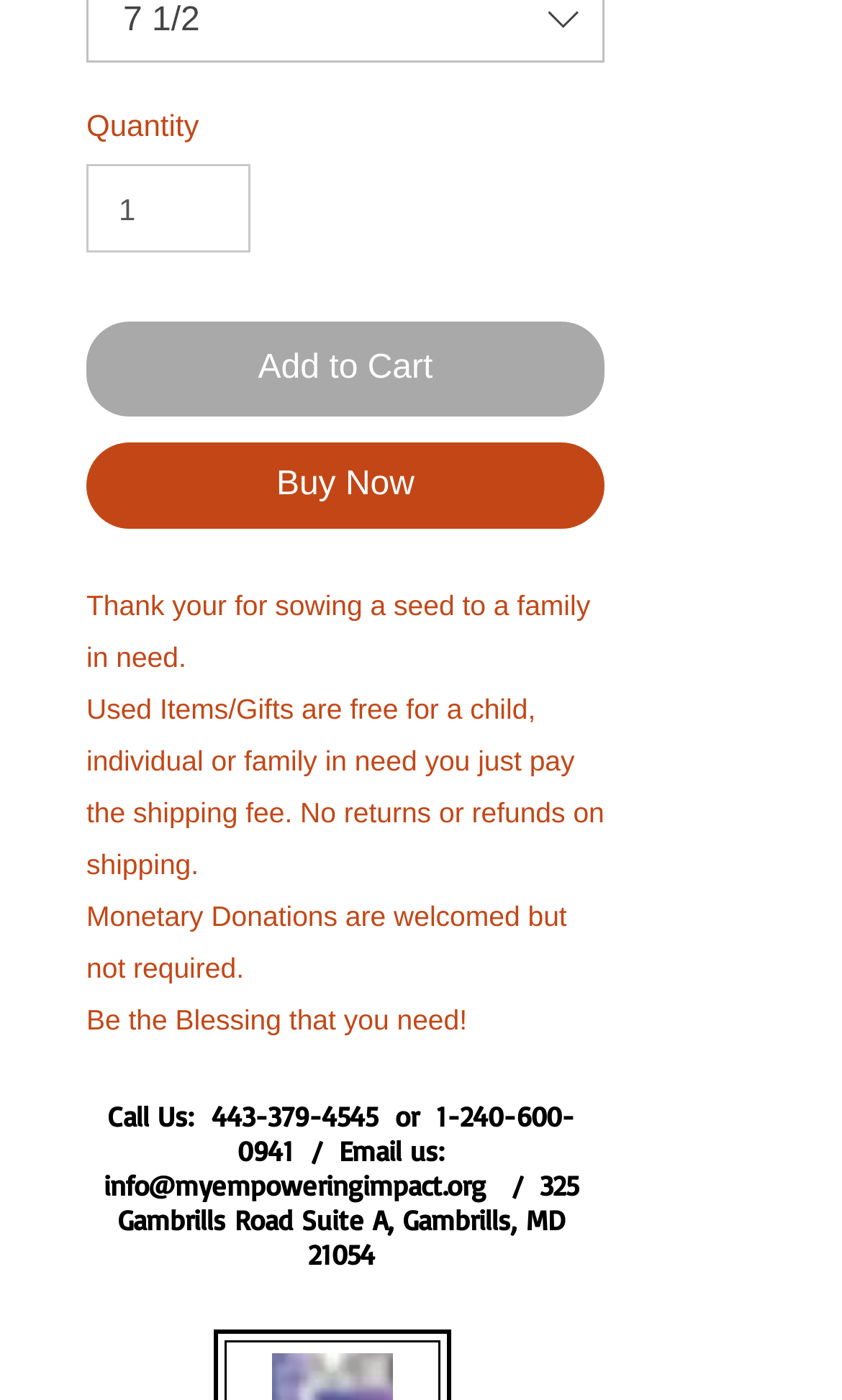What is the minimum quantity required?
Refer to the image and offer an in-depth and detailed answer to the question.

The minimum quantity required is 1, as indicated by the 'valuemin' attribute of the spinbutton element with the label 'Quantity'.